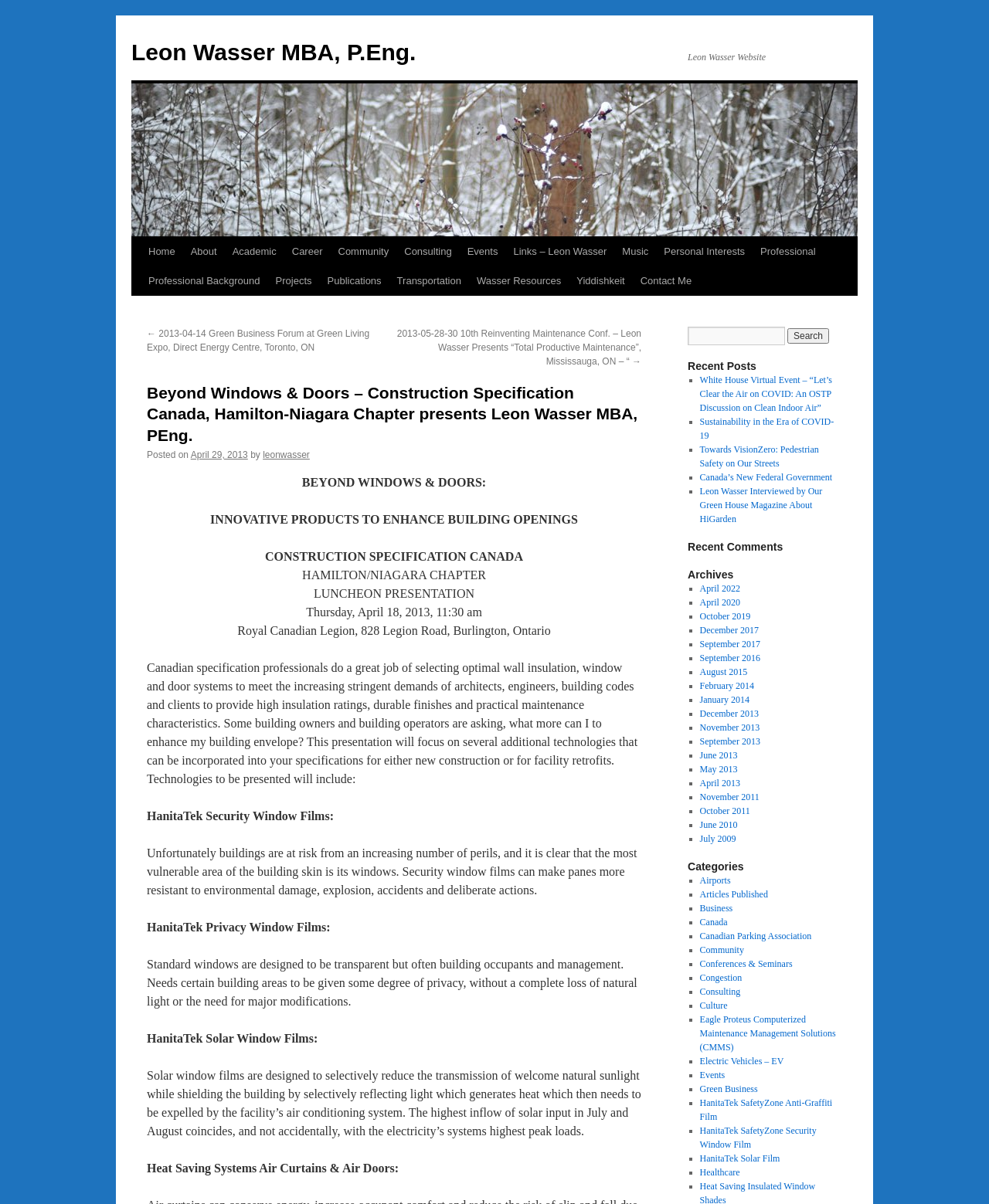What is the topic of the luncheon presentation?
Please answer the question with as much detail as possible using the screenshot.

The topic of the luncheon presentation is building openings, as indicated by the text 'BEYOND WINDOWS & DOORS: INNOVATIVE PRODUCTS TO ENHANCE BUILDING OPENINGS' on the webpage.